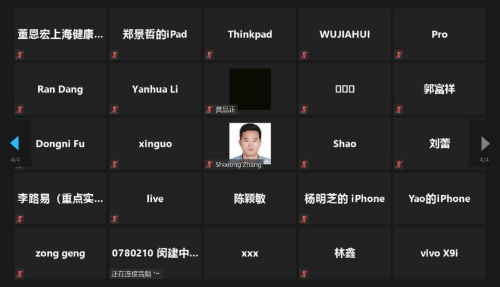What types of devices are used by participants to join the meeting?
Please provide a comprehensive answer to the question based on the webpage screenshot.

Some participant tiles show device identifiers like 'Thinkpad' and 'iPhone', suggesting that participants are using various technologies to join the meeting.